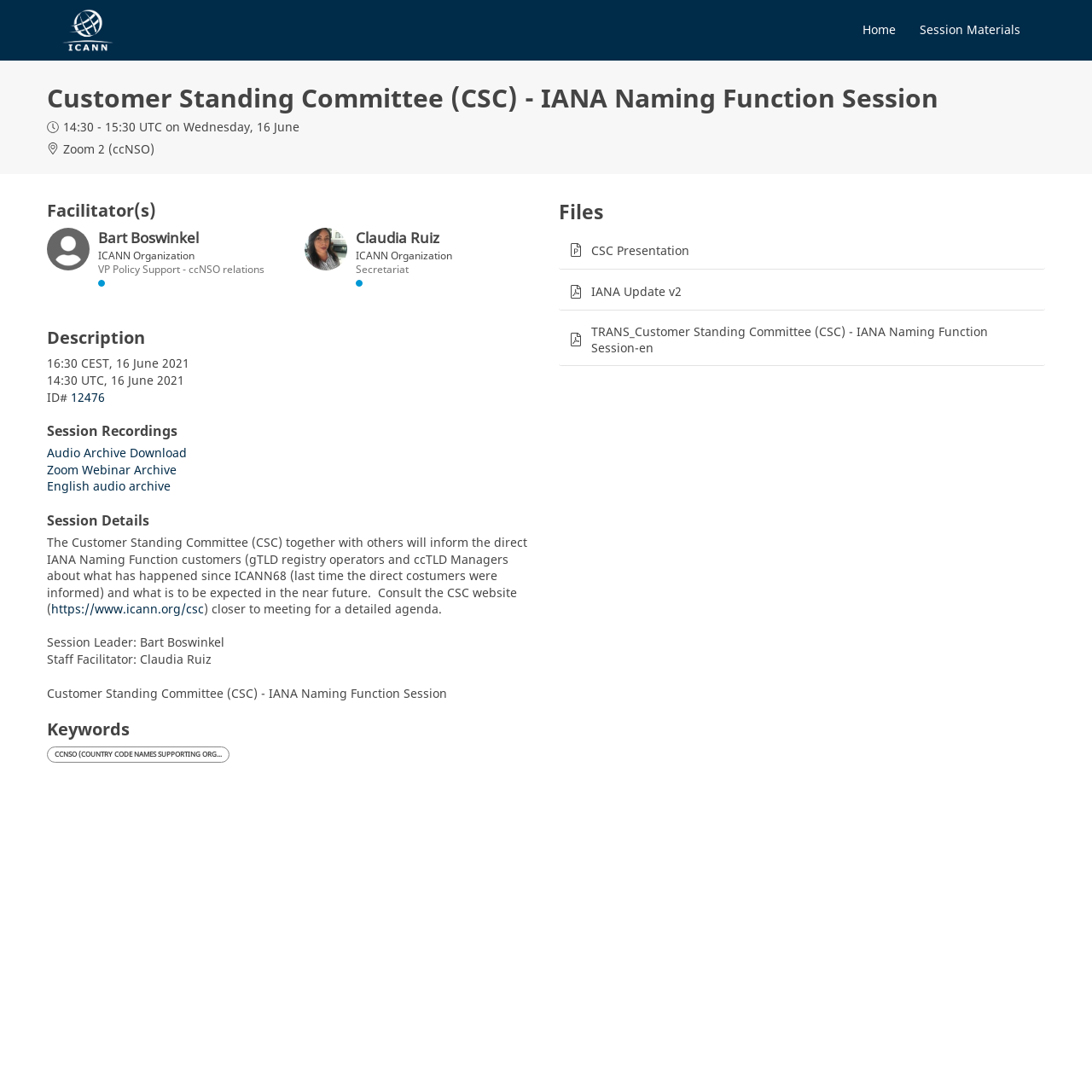Predict the bounding box coordinates of the UI element that matches this description: "alt="Bart Boswinkel"". The coordinates should be in the format [left, top, right, bottom] with each value between 0 and 1.

[0.043, 0.209, 0.082, 0.248]